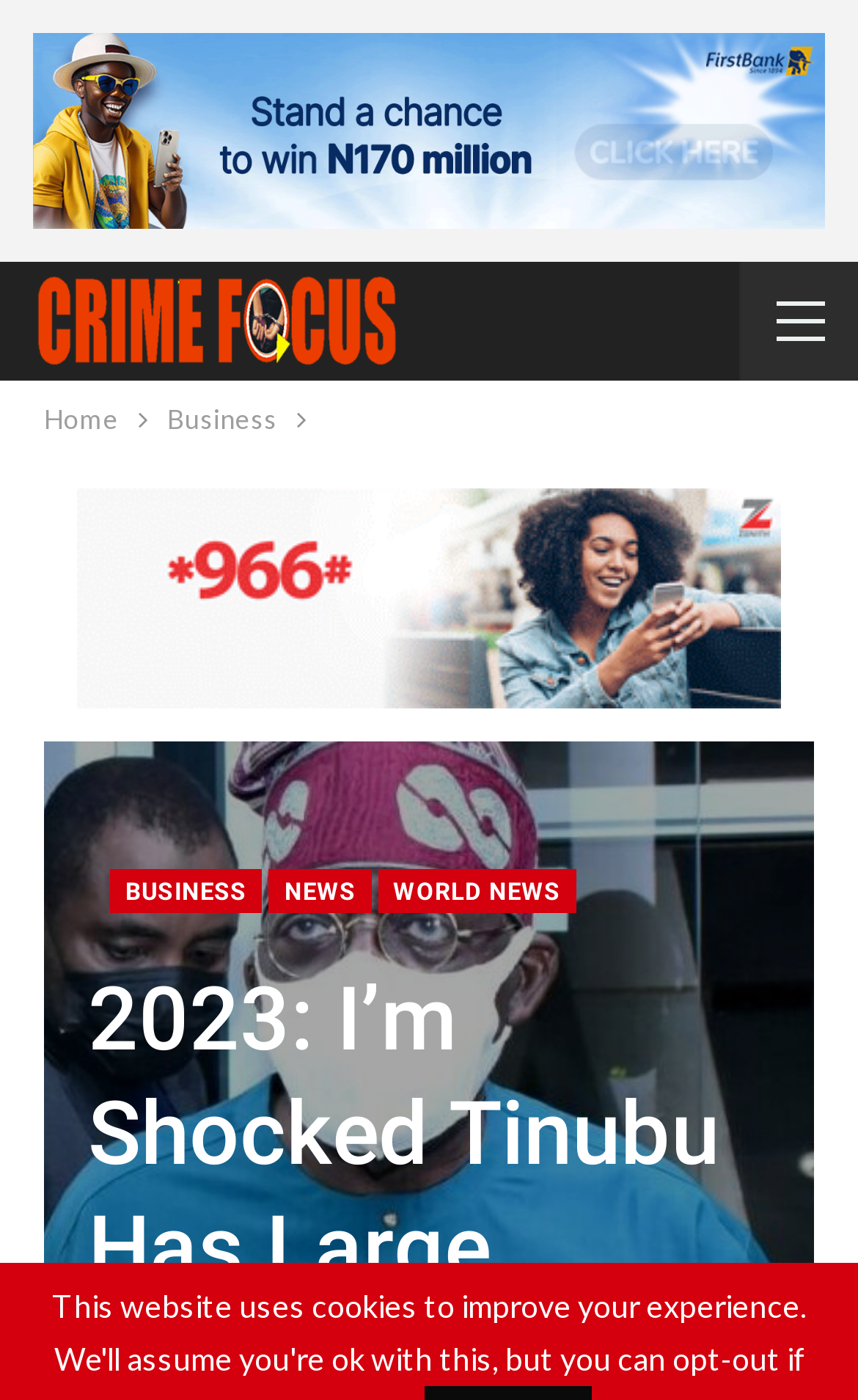Determine the heading of the webpage and extract its text content.

2023: I’m Shocked Tinubu Has Large Shares In Apple, Man Utd – Jibrin